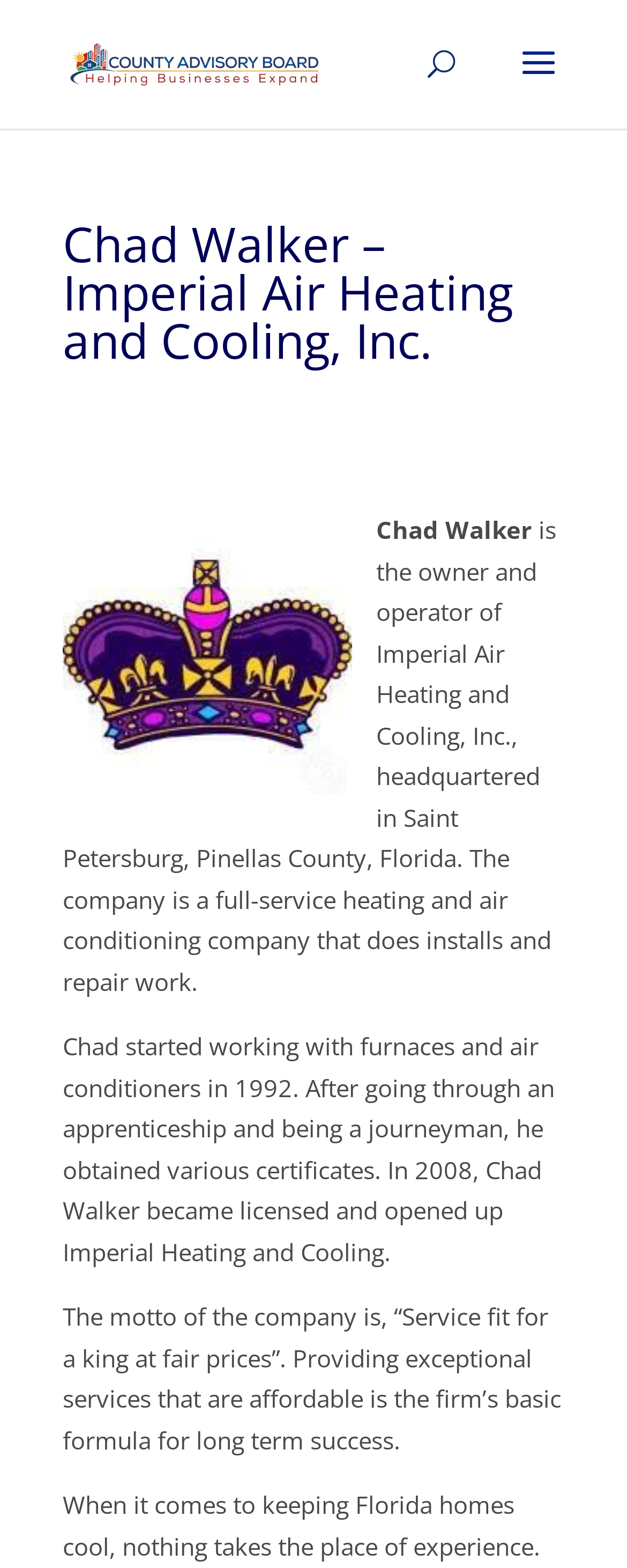What is the name of the company?
Look at the webpage screenshot and answer the question with a detailed explanation.

I found the answer by looking at the heading element that says 'Chad Walker – Imperial Air Heating and Cooling, Inc.' and extracting the company name from it.